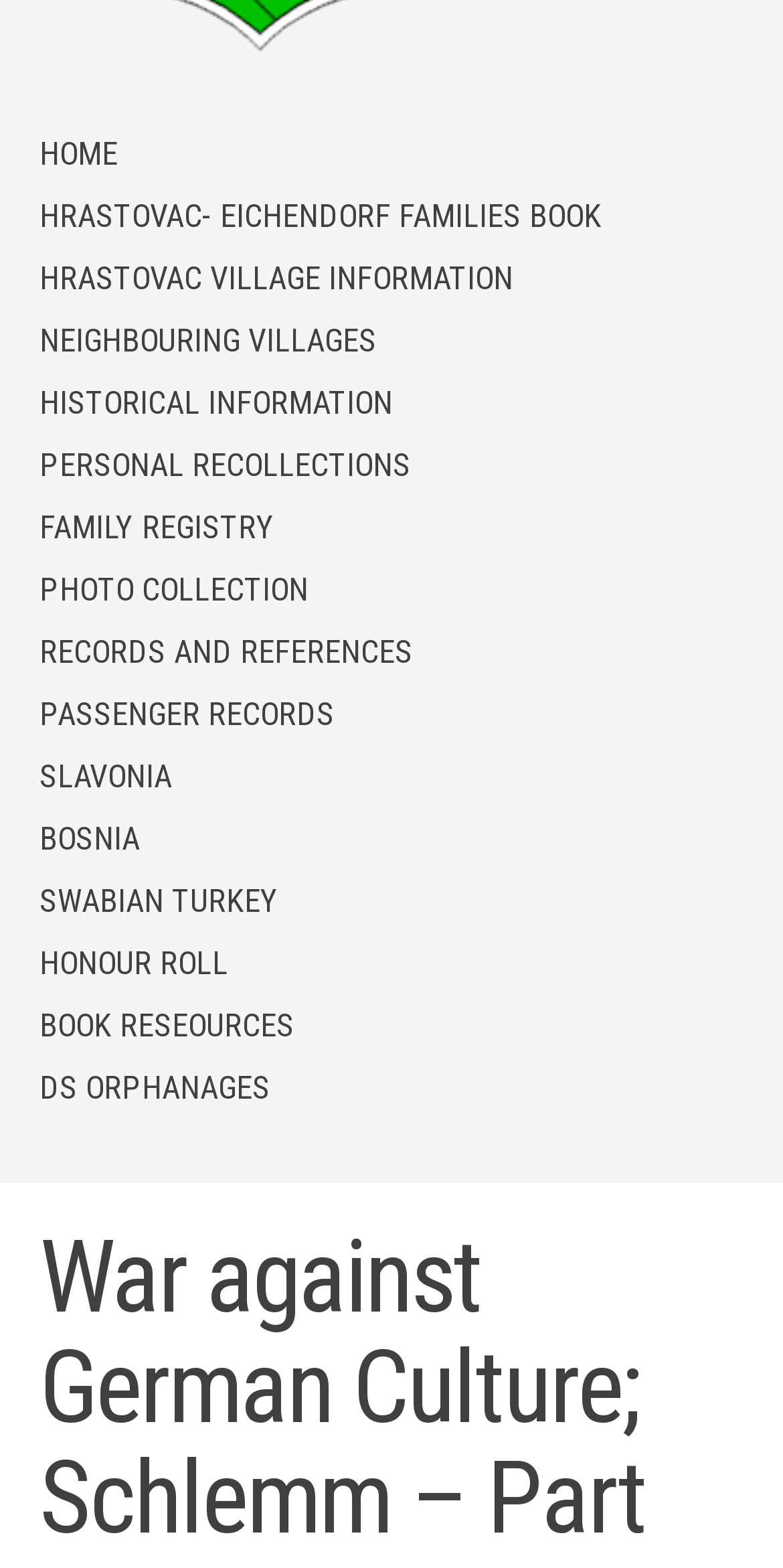Bounding box coordinates are specified in the format (top-left x, top-left y, bottom-right x, bottom-right y). All values are floating point numbers bounded between 0 and 1. Please provide the bounding box coordinate of the region this sentence describes: HOME

[0.05, 0.078, 0.95, 0.118]